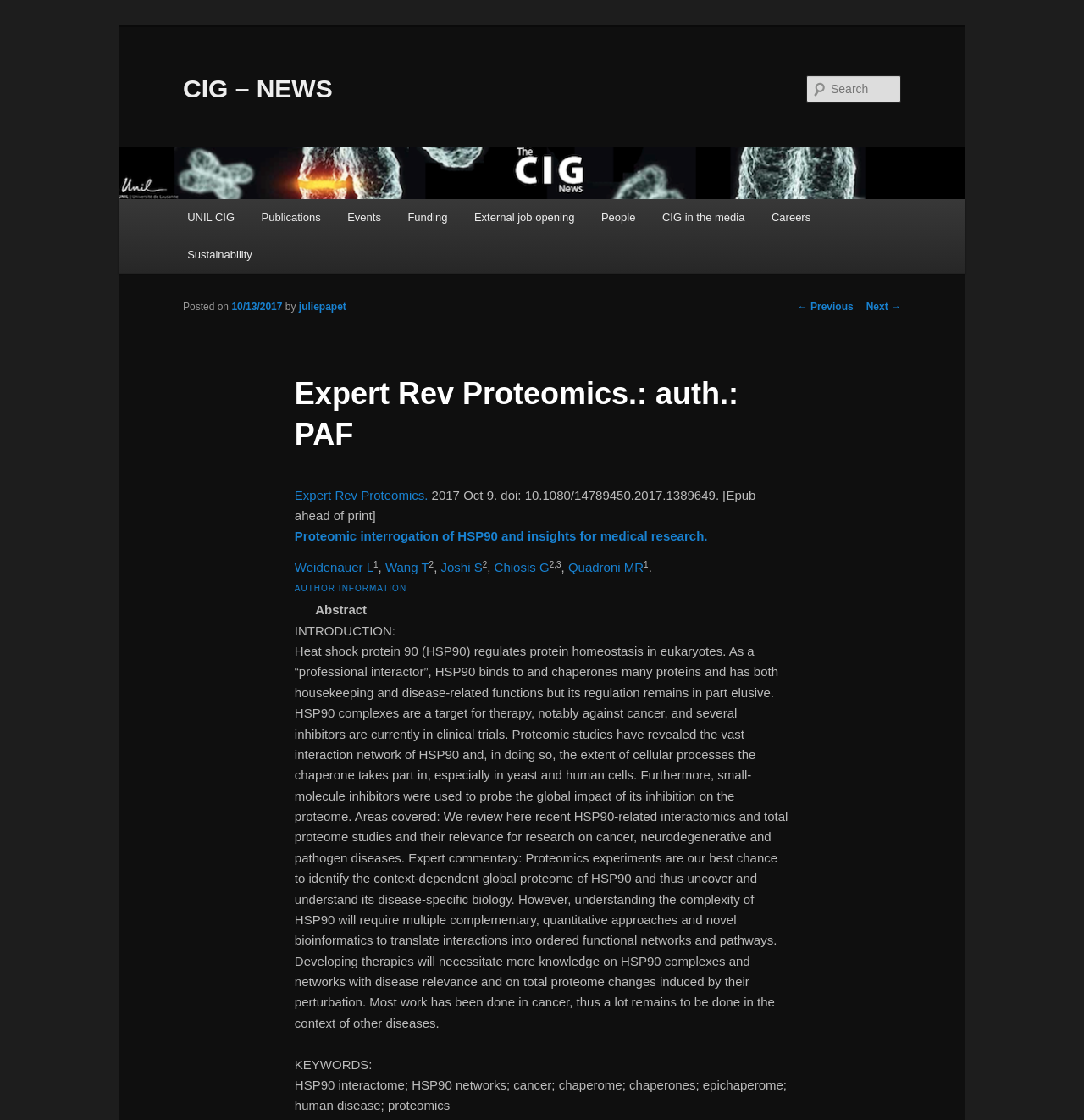Pinpoint the bounding box coordinates for the area that should be clicked to perform the following instruction: "Search for something".

[0.744, 0.067, 0.831, 0.092]